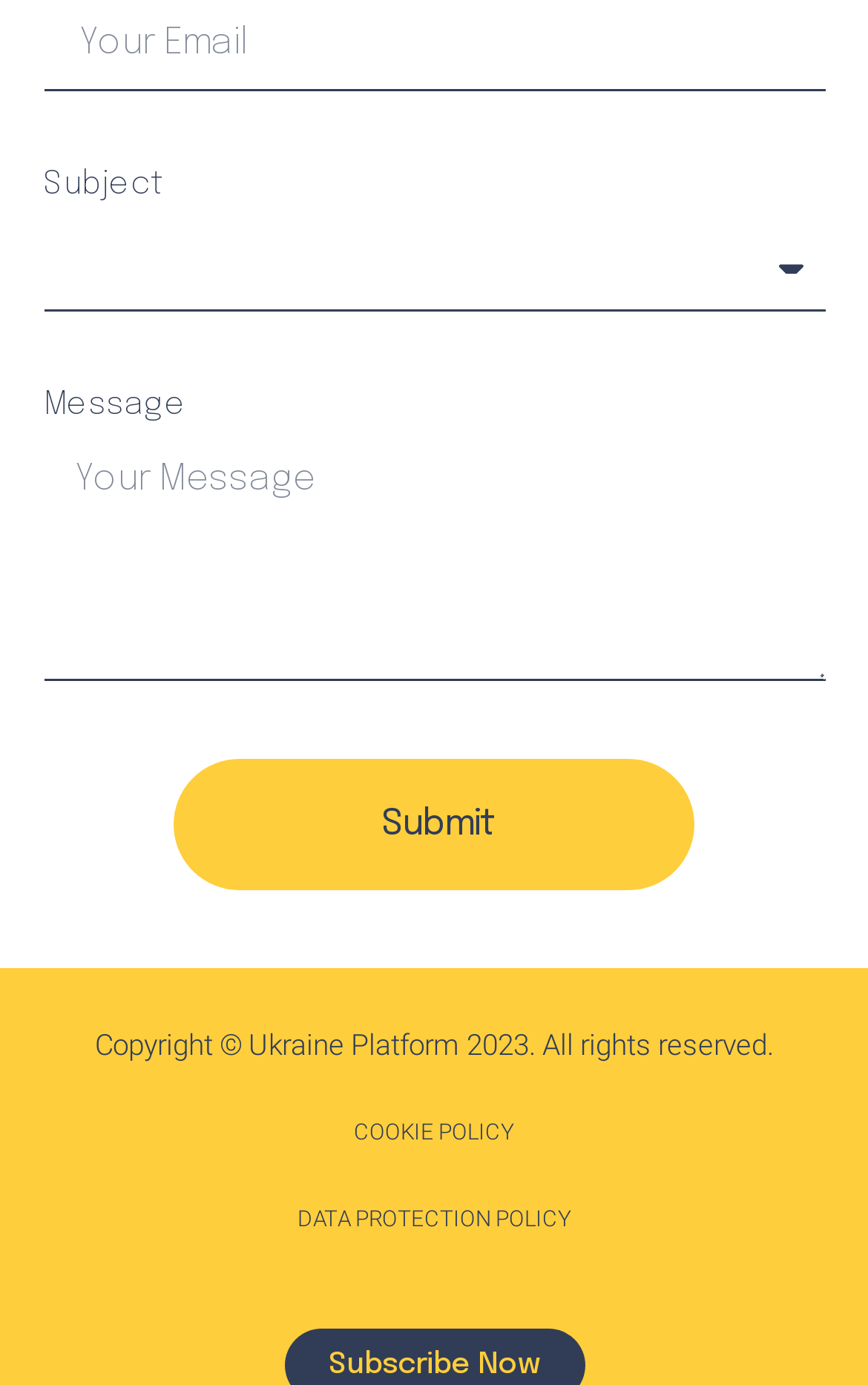What is the dropdown menu for?
Utilize the image to construct a detailed and well-explained answer.

The combobox labeled 'Subject' has a dropdown menu, suggesting that users can select from a list of predefined subjects for their message.